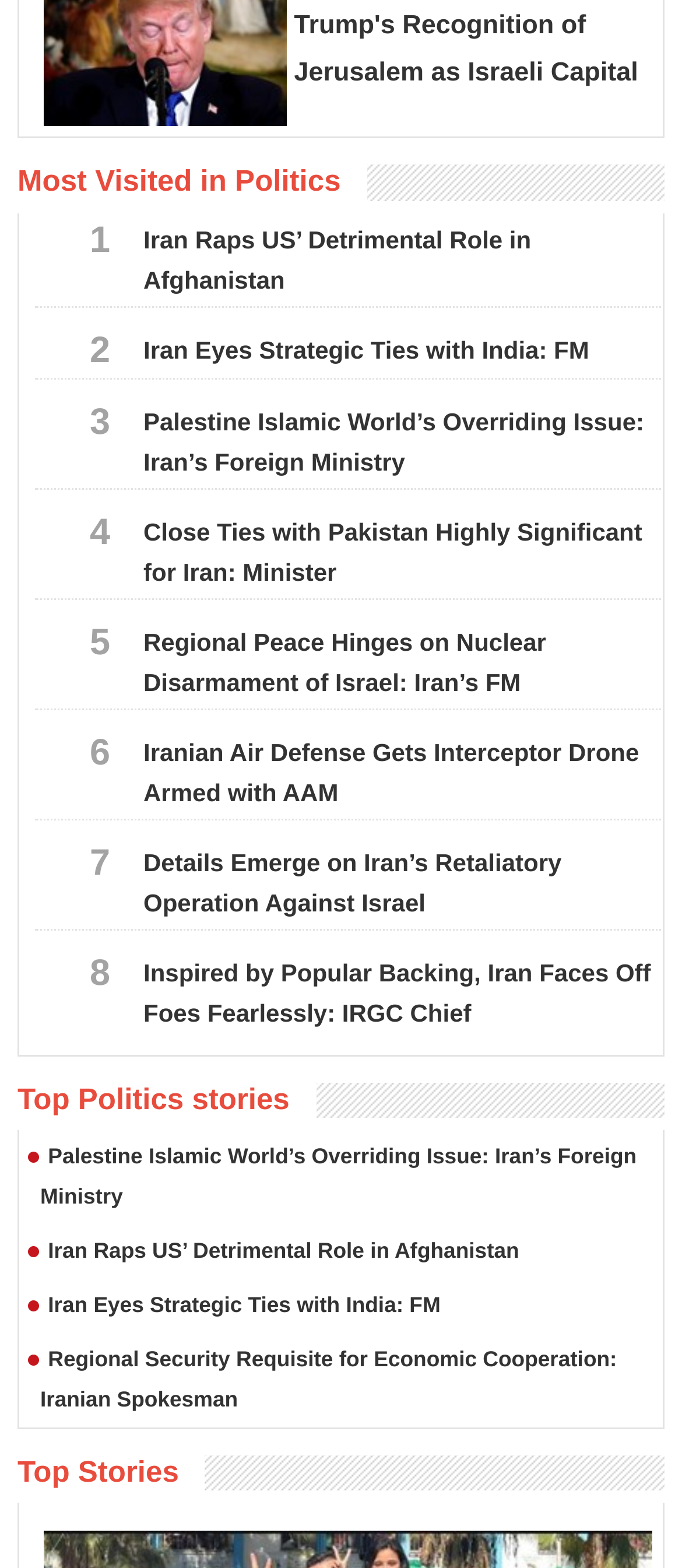How many articles are on this webpage?
Based on the screenshot, provide your answer in one word or phrase.

15